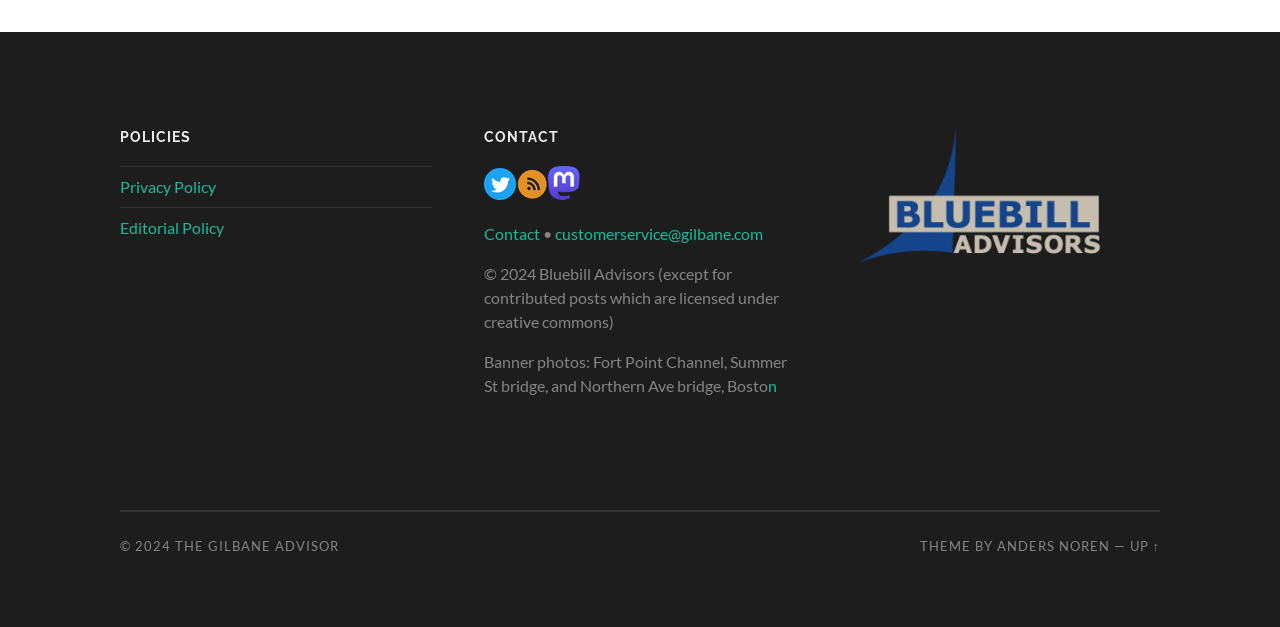Look at the image and write a detailed answer to the question: 
What is the email address for customer service?

I found the email address by looking at the link under the 'CONTACT' heading, which says 'customerservice@gilbane.com'.